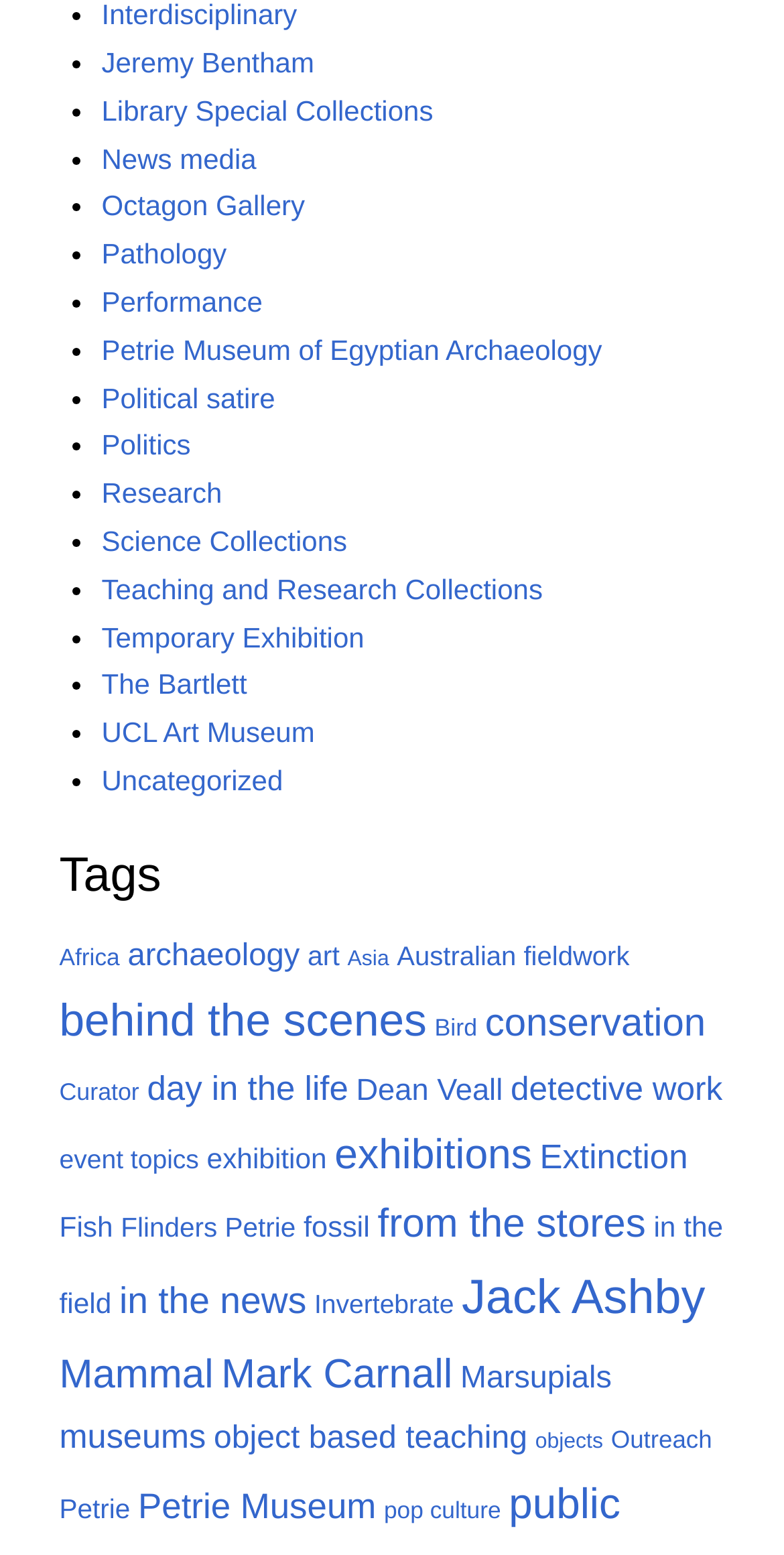Observe the image and answer the following question in detail: What is the category with the most items?

The category with the most items is 'Jack Ashby' with 177 items, which is indicated by the link element with the text 'Jack Ashby (177 items)' located at [0.589, 0.817, 0.899, 0.852].